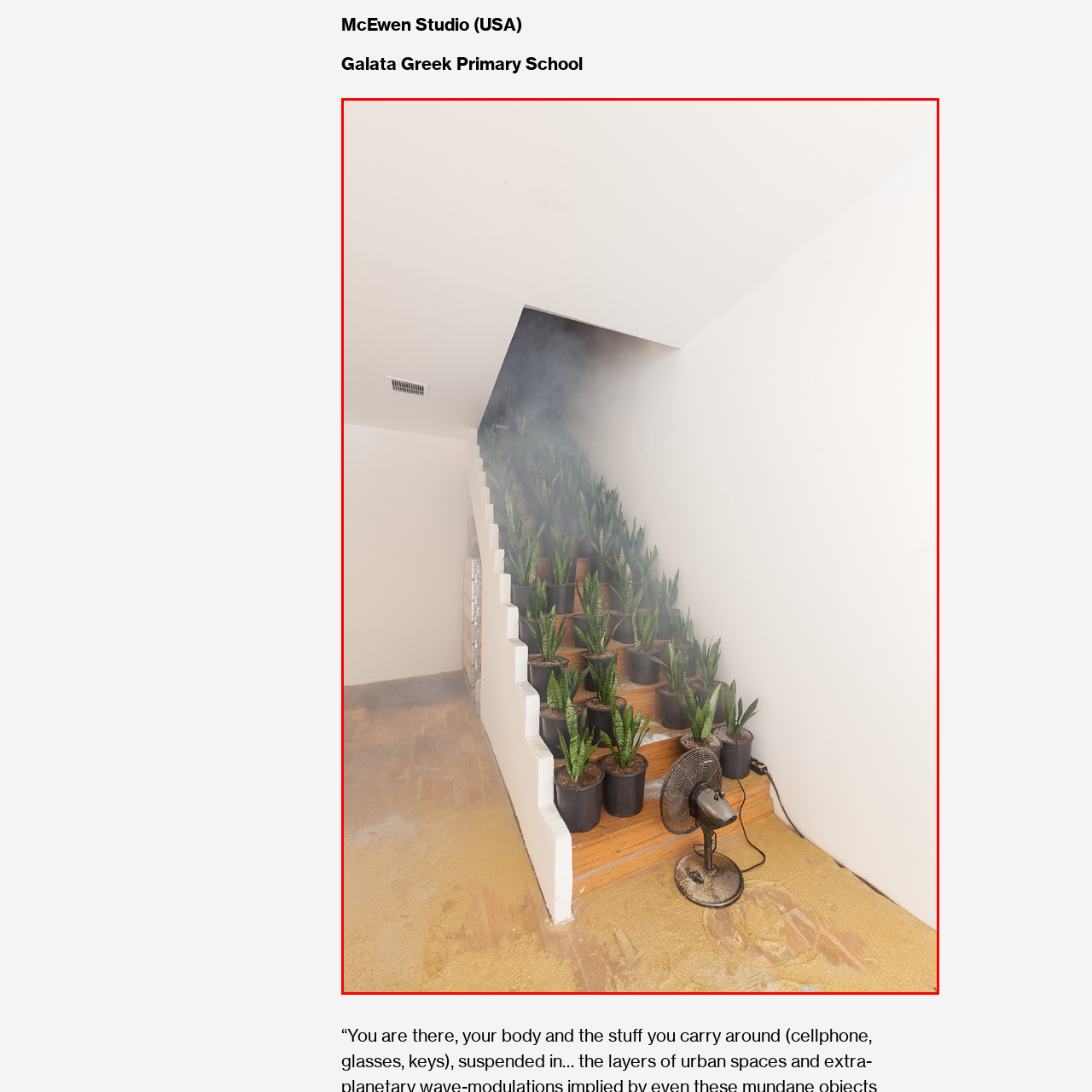Look at the image highlighted by the red boundary and answer the question with a succinct word or phrase:
What covers the wooden floor?

Fine dust or sand